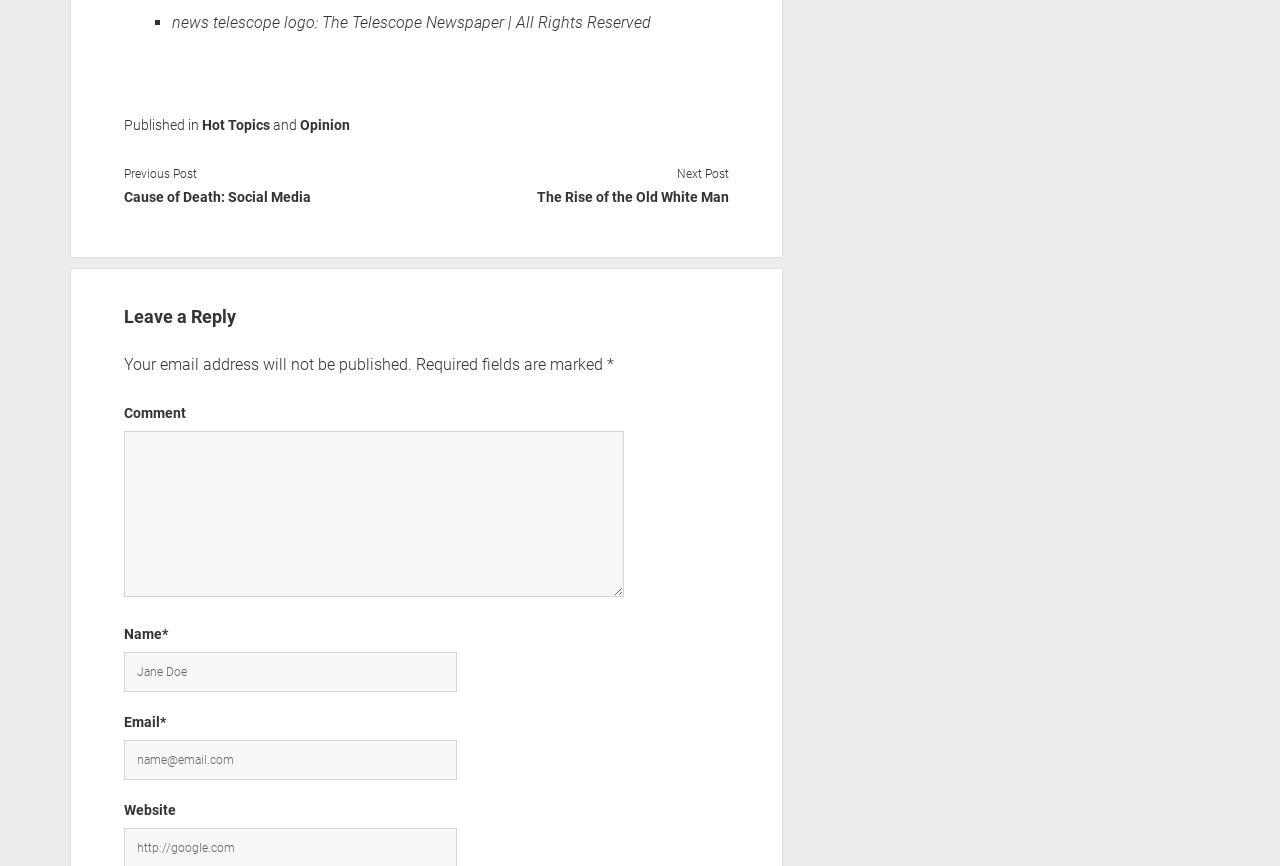What is the title of the previous post?
Using the image provided, answer with just one word or phrase.

Cause of Death: Social Media